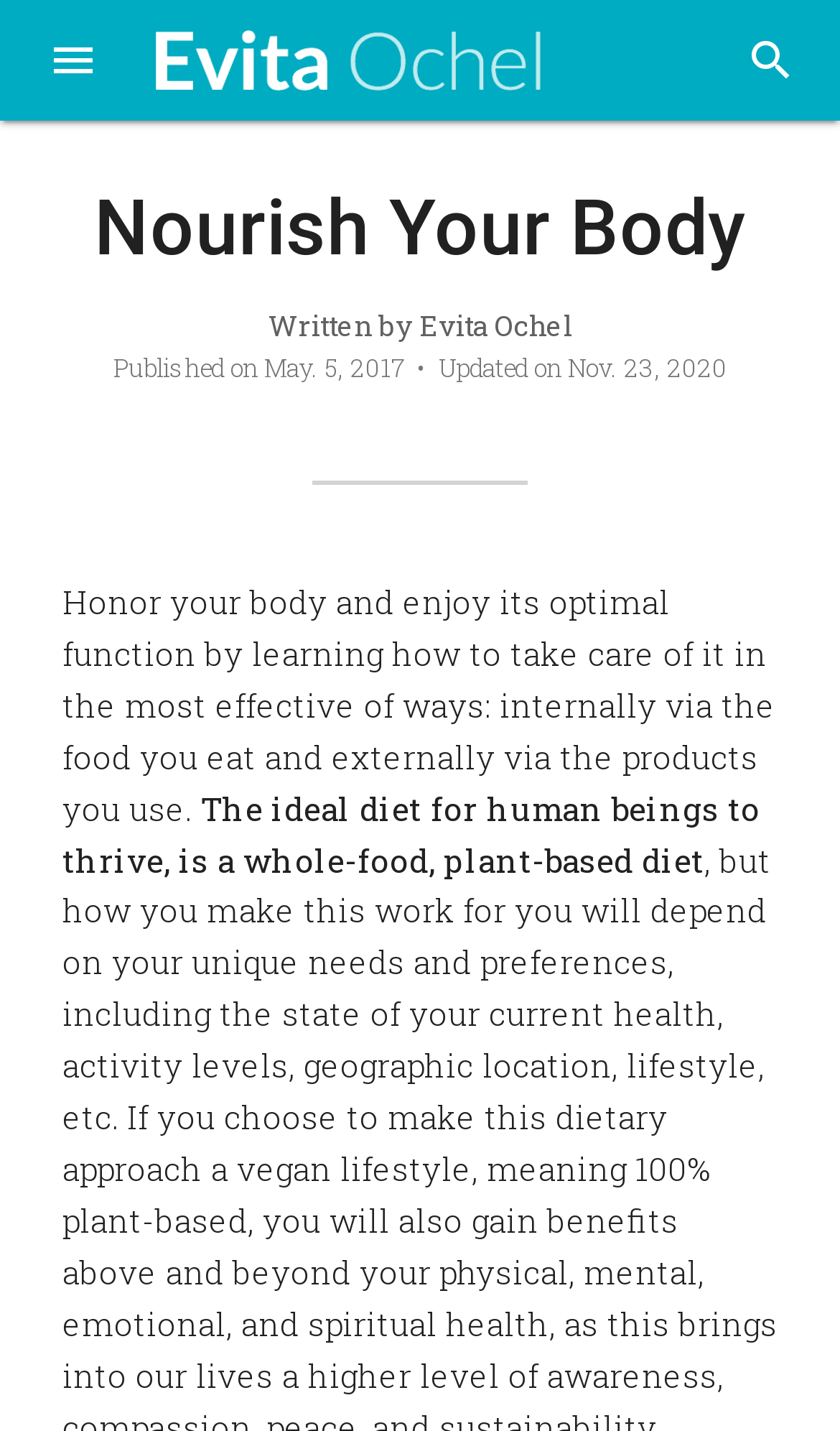What is the focus of the webpage?
Provide a detailed and extensive answer to the question.

The focus of the webpage can be inferred from the heading element with the text 'Nourish Your Body' and the StaticText element with the text 'Honor your body and enjoy its optimal function...'. These elements suggest that the webpage is focused on providing information and guidance on how to nourish and take care of one's body.